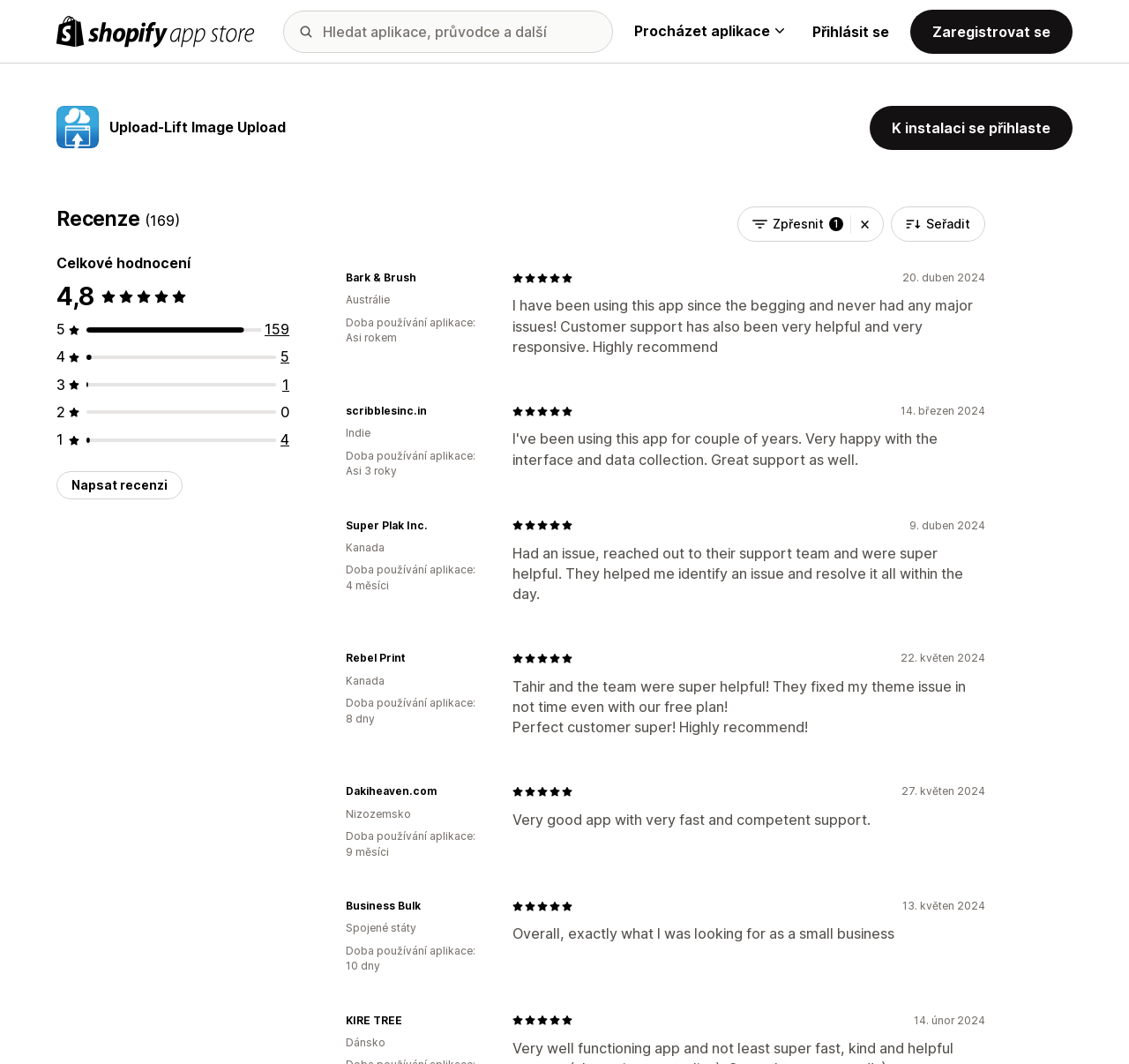Use a single word or phrase to answer the question: What is the purpose of the 'Napsat recenzi' button?

To write a review